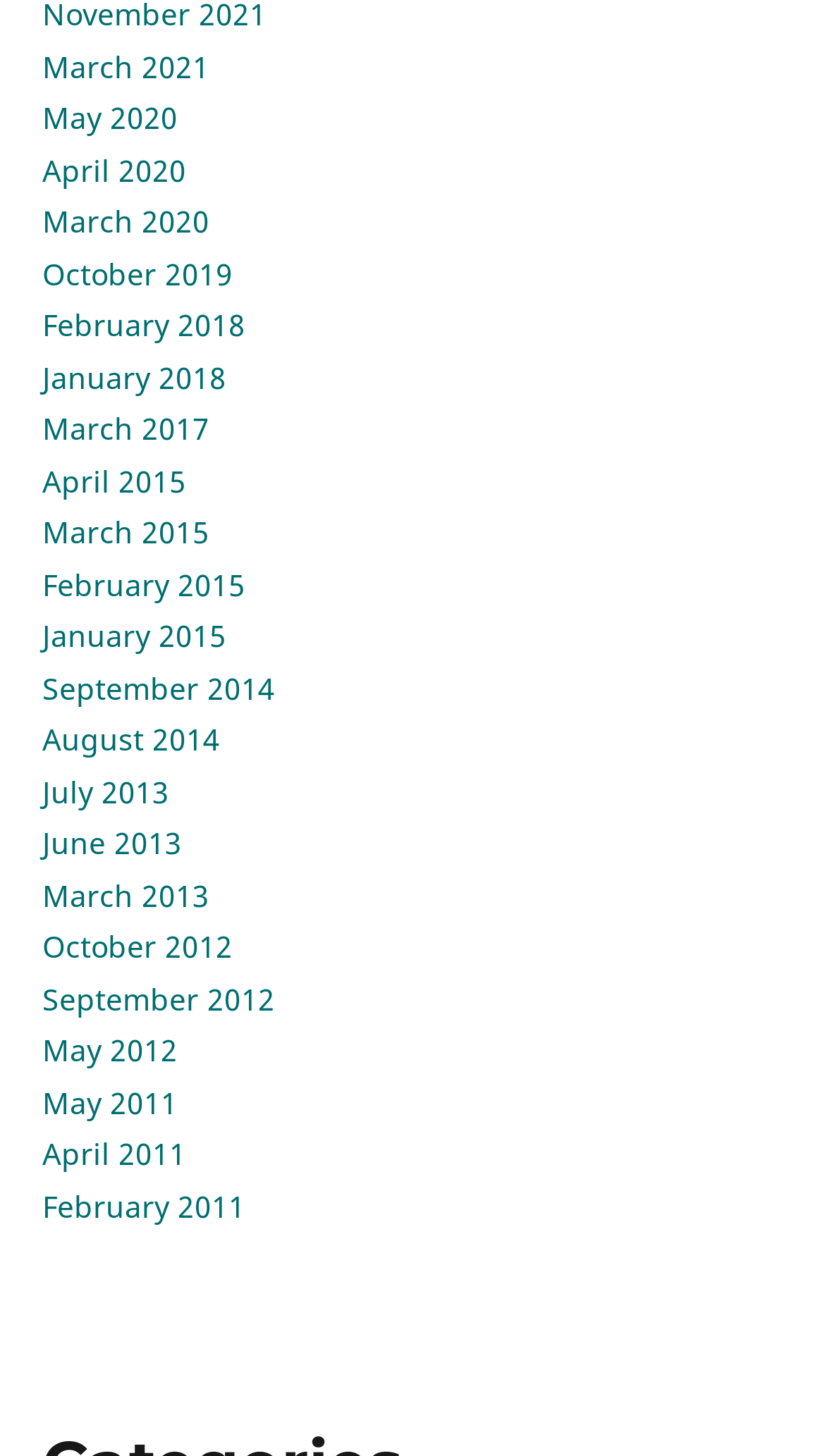How many links are there for the year 2015?
Please look at the screenshot and answer in one word or a short phrase.

3